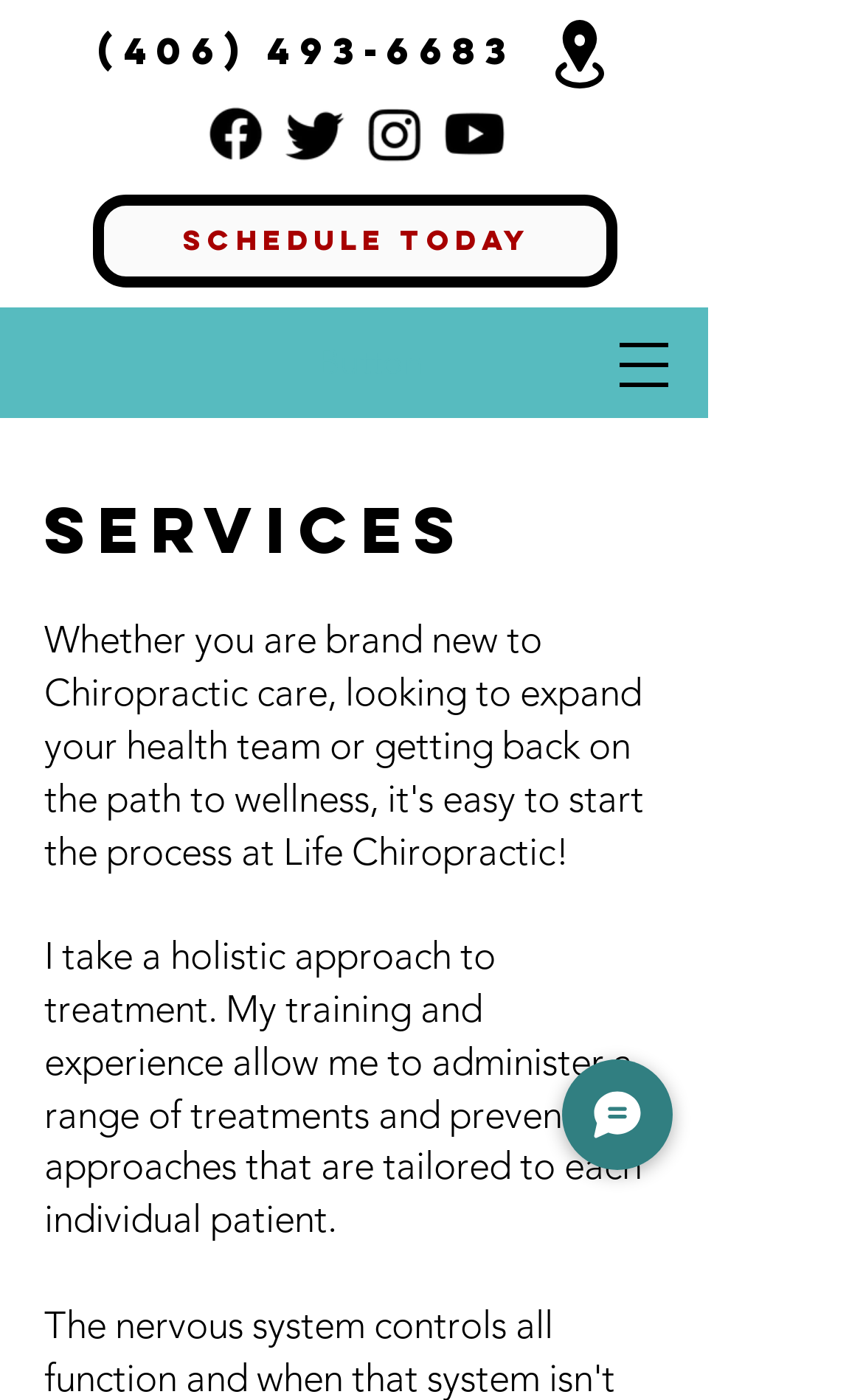Using the information from the screenshot, answer the following question thoroughly:
What is the text on the button at the top right?

I looked at the button element at the top right of the page and found that its text is 'Open navigation menu'.